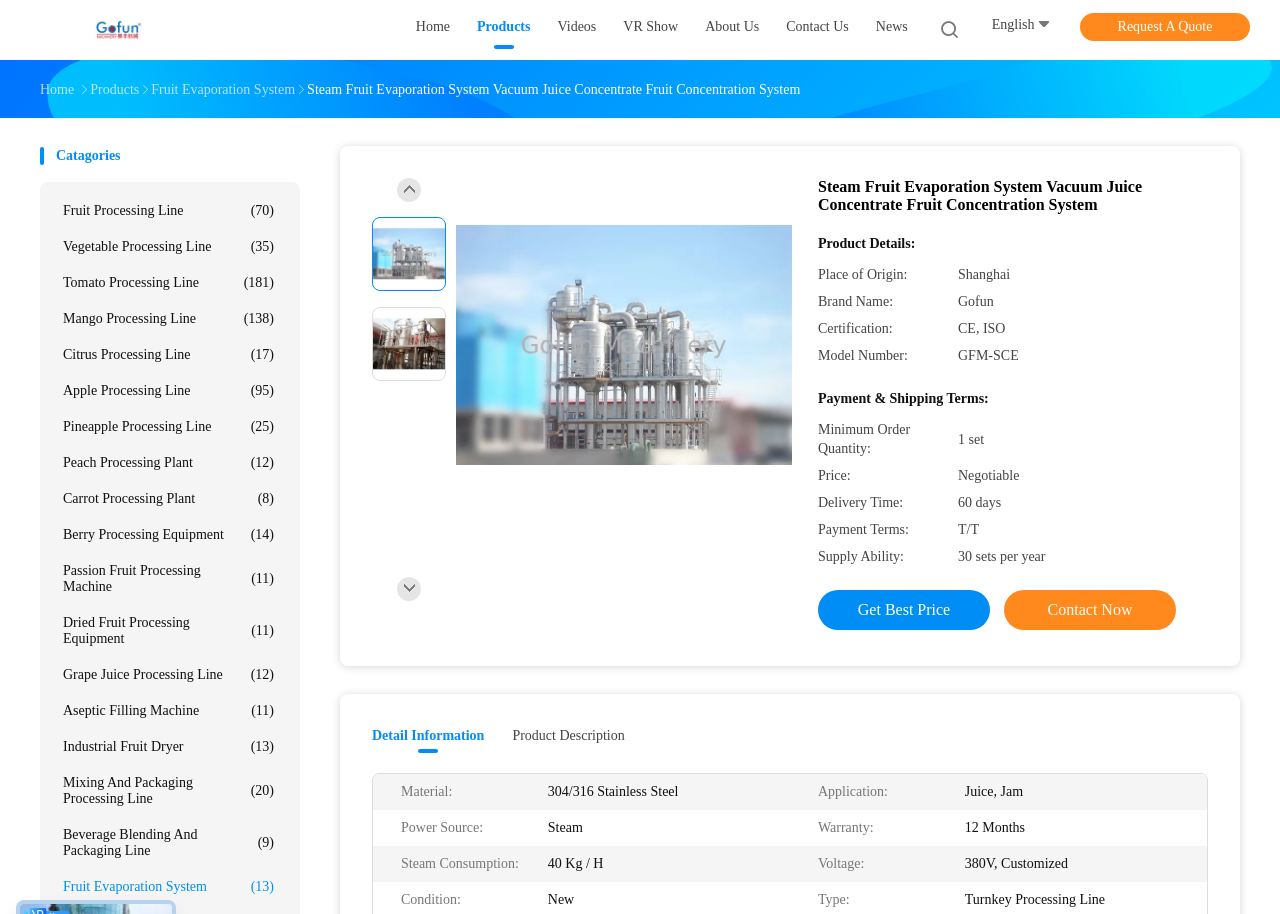Determine the bounding box coordinates of the section I need to click to execute the following instruction: "Go to the 'Home' page". Provide the coordinates as four float numbers between 0 and 1, i.e., [left, top, right, bottom].

[0.325, 0.019, 0.352, 0.047]